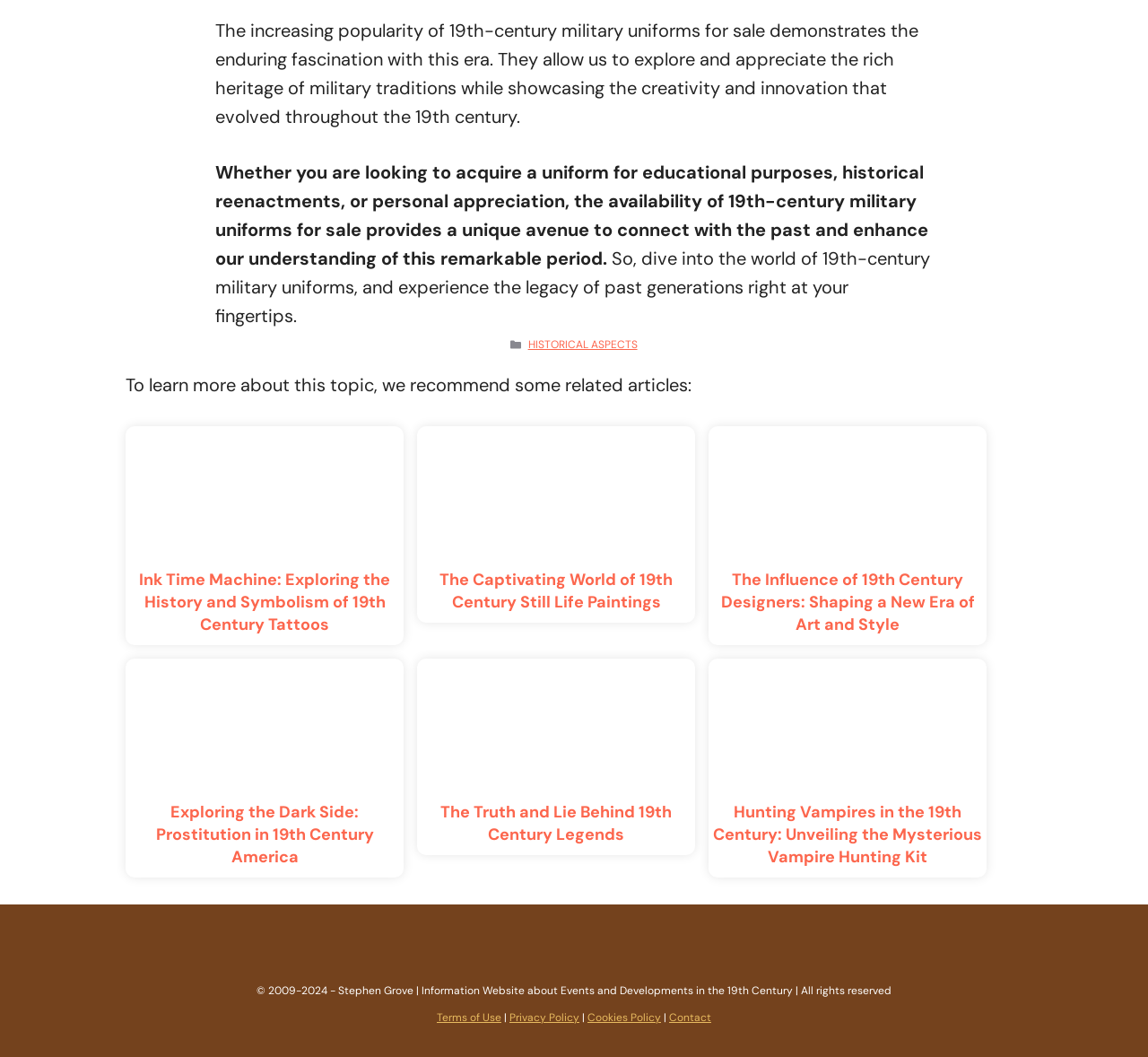Please determine the bounding box coordinates of the element to click on in order to accomplish the following task: "Click on the 'HISTORICAL ASPECTS' link". Ensure the coordinates are four float numbers ranging from 0 to 1, i.e., [left, top, right, bottom].

[0.46, 0.319, 0.555, 0.333]